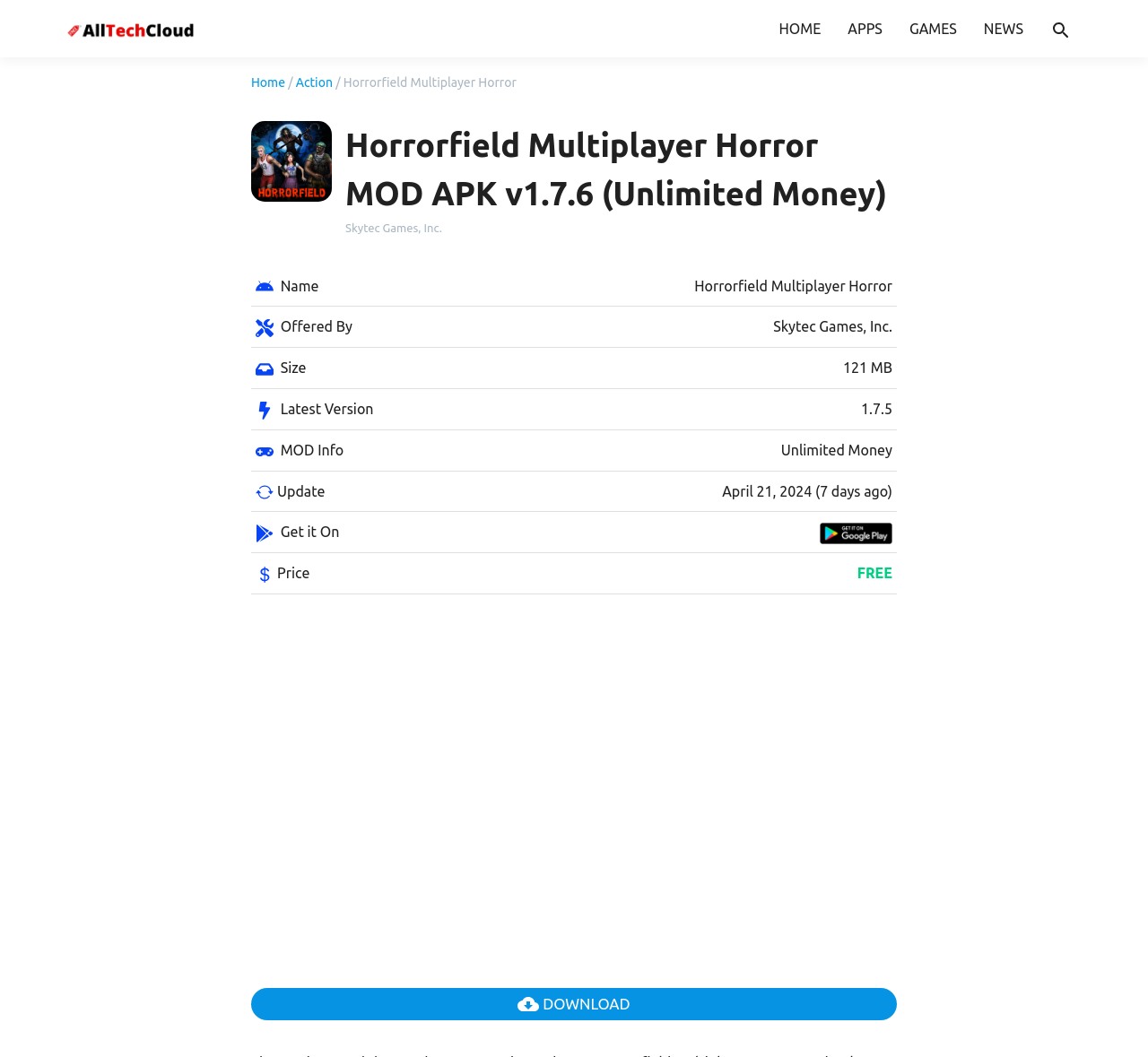Identify the coordinates of the bounding box for the element described below: "parent_node: HOME". Return the coordinates as four float numbers between 0 and 1: [left, top, right, bottom].

[0.055, 0.02, 0.172, 0.035]